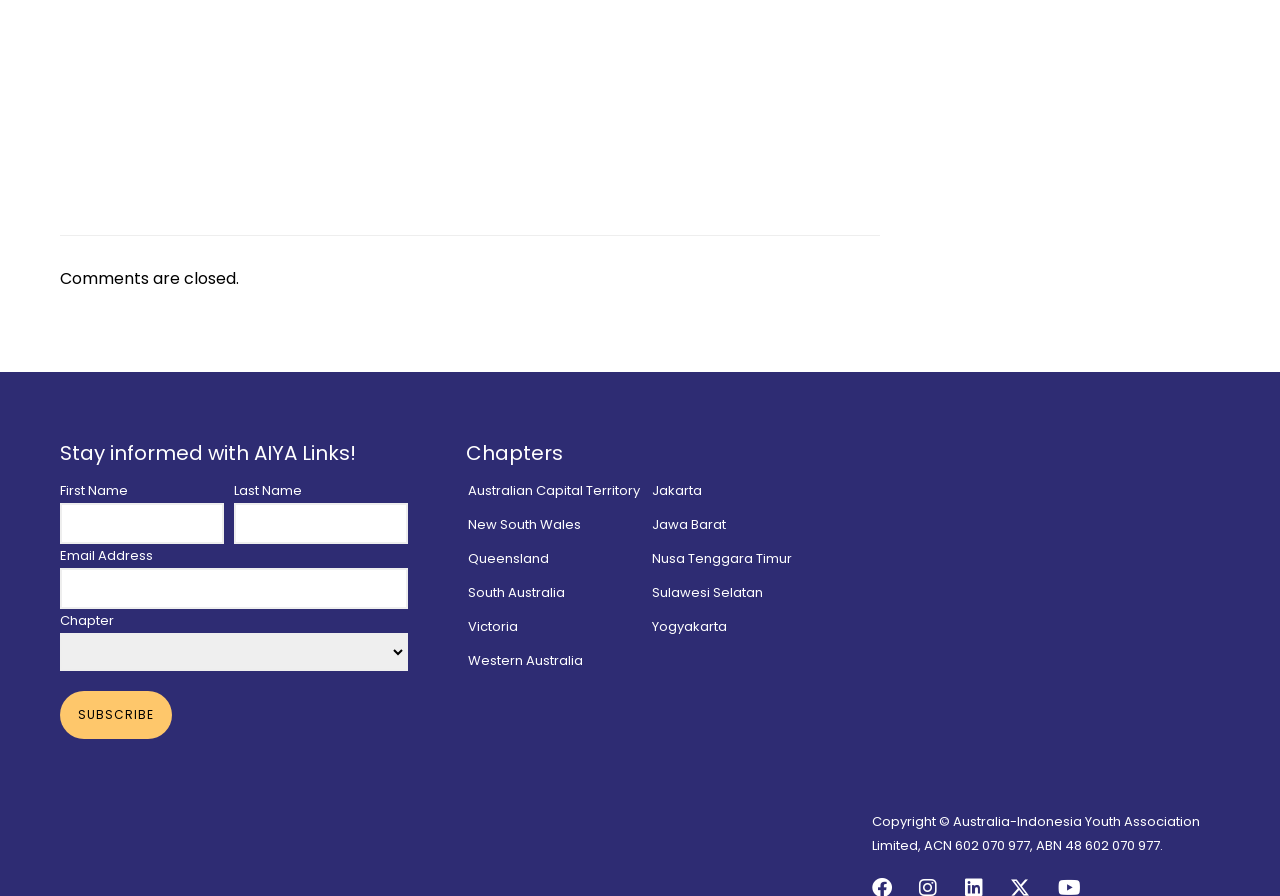Predict the bounding box coordinates for the UI element described as: "New South Wales". The coordinates should be four float numbers between 0 and 1, presented as [left, top, right, bottom].

[0.366, 0.575, 0.454, 0.596]